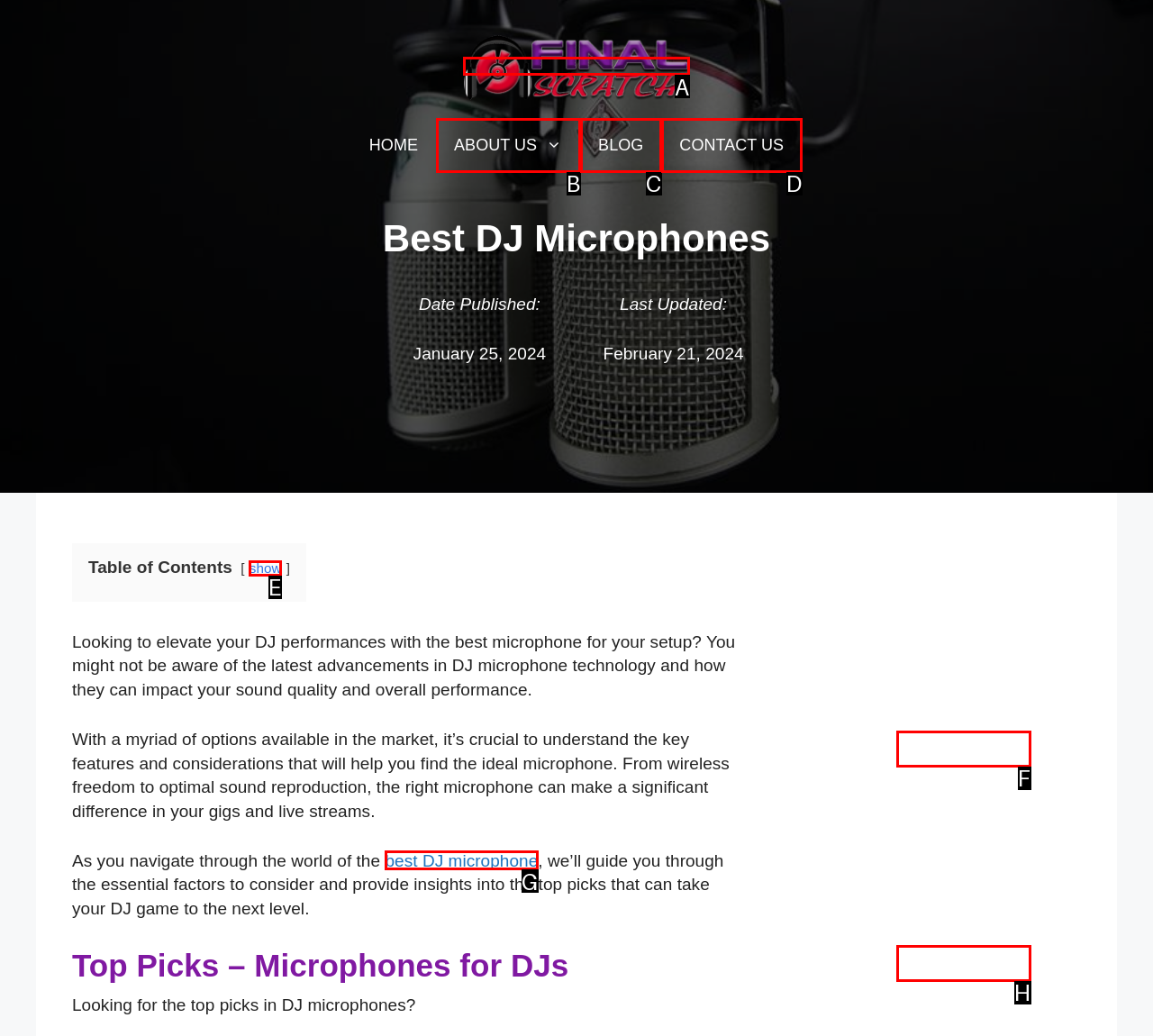Identify the HTML element to select in order to accomplish the following task: read about the site
Reply with the letter of the chosen option from the given choices directly.

A